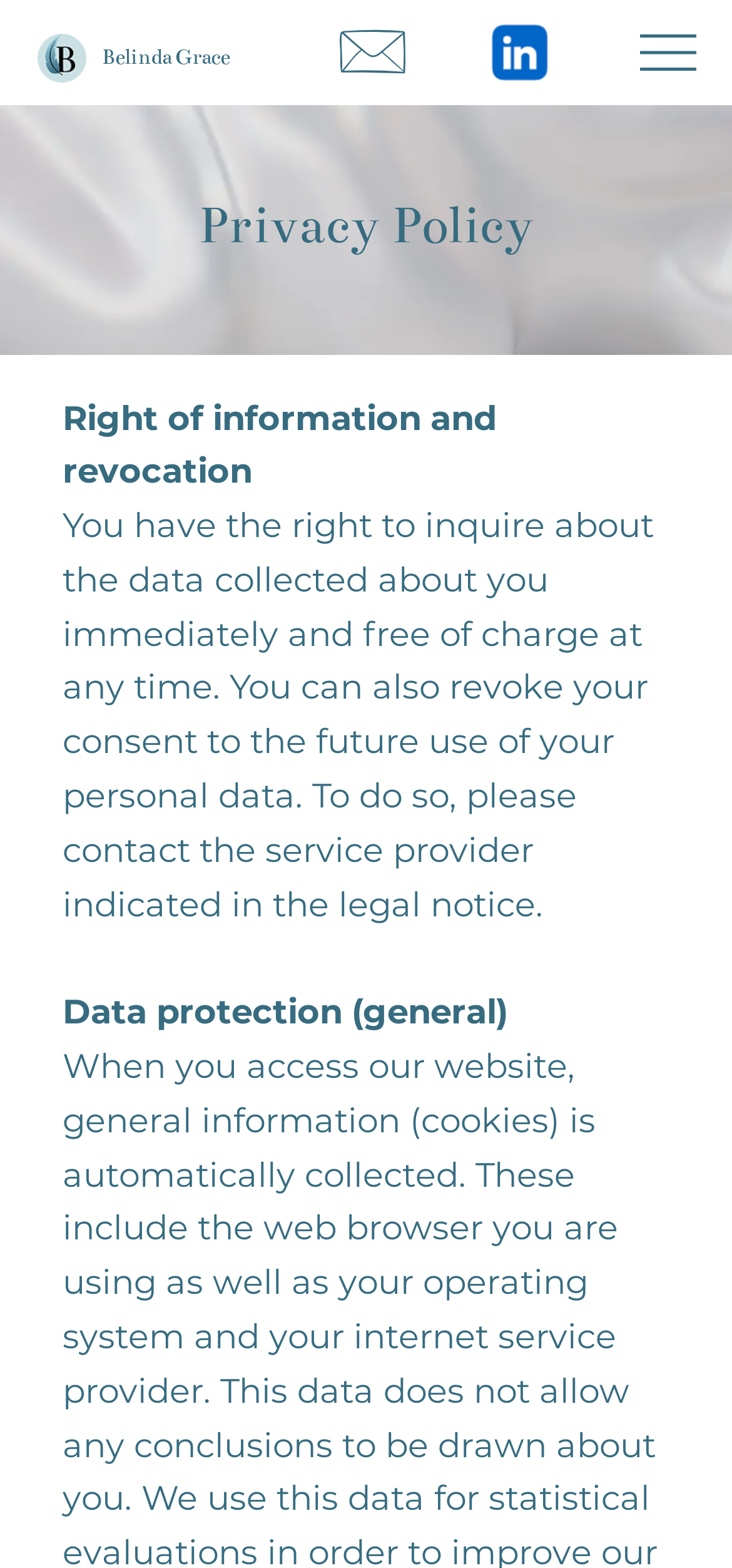What is the name of the website?
Please analyze the image and answer the question with as much detail as possible.

The name of the website can be found in the heading element with the text 'Belinda Grace', which is located at the top of the webpage.